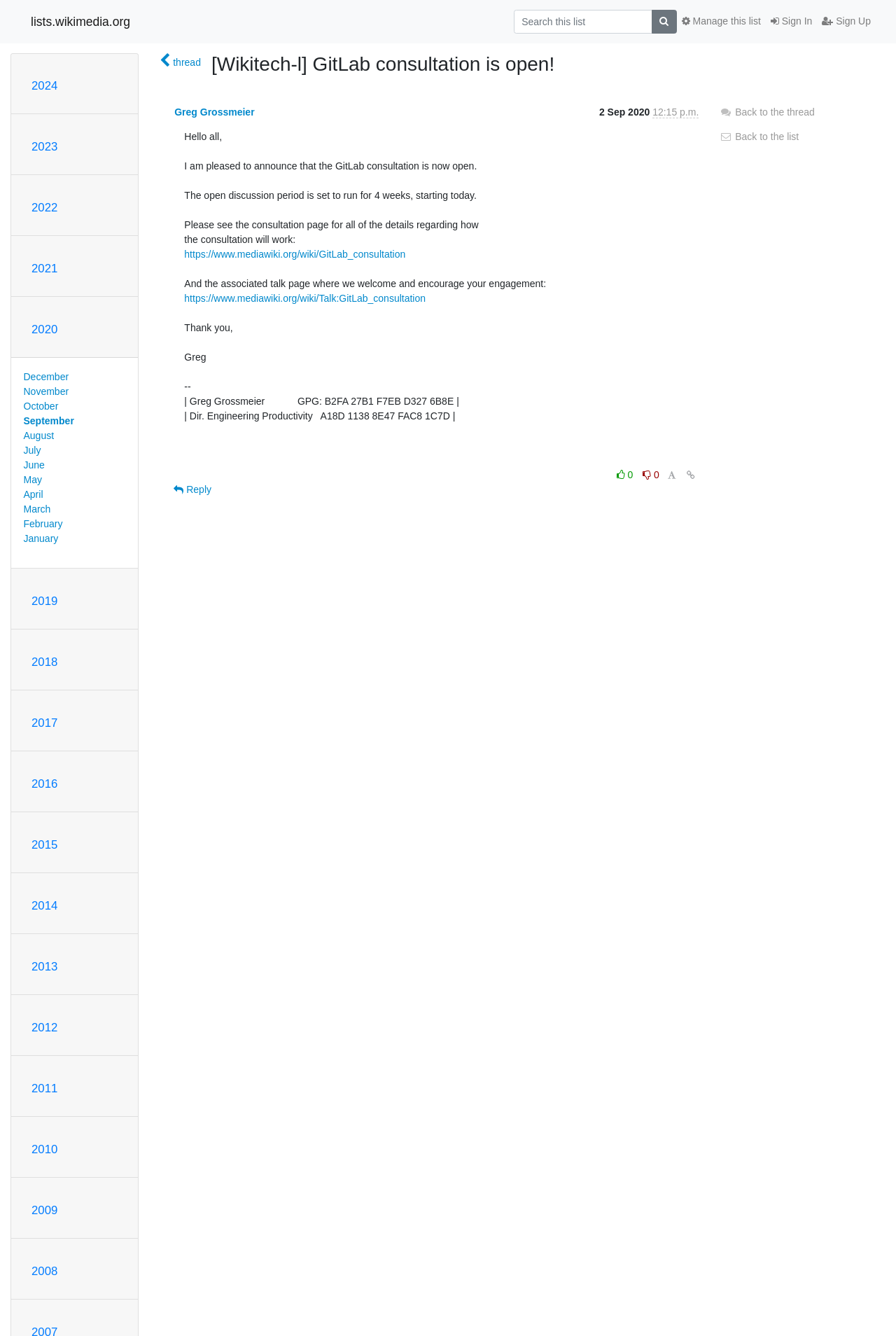Pinpoint the bounding box coordinates of the area that should be clicked to complete the following instruction: "Sign In". The coordinates must be given as four float numbers between 0 and 1, i.e., [left, top, right, bottom].

[0.855, 0.007, 0.912, 0.025]